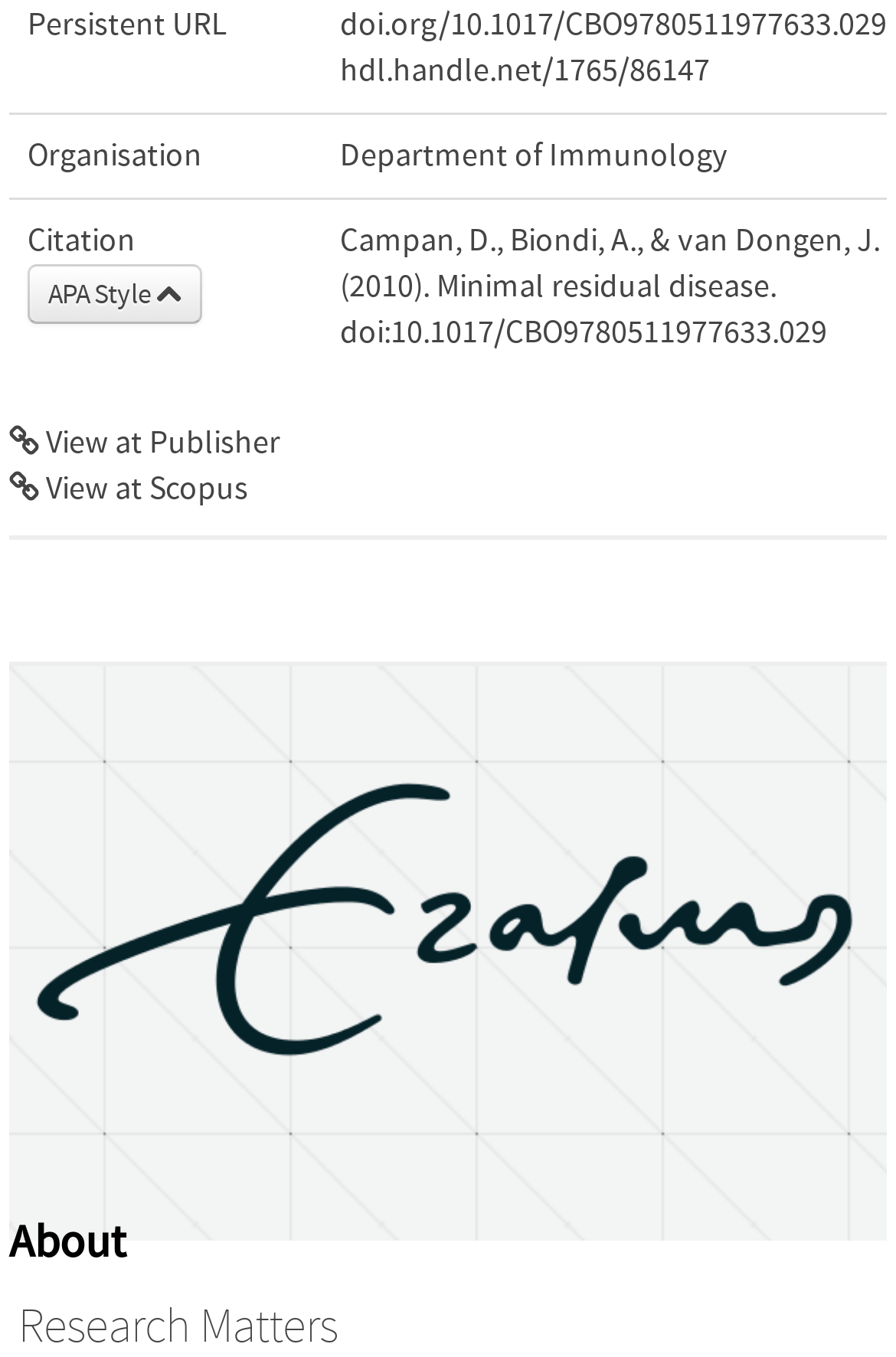Locate the bounding box coordinates of the area you need to click to fulfill this instruction: 'View the publication on DOI'. The coordinates must be in the form of four float numbers ranging from 0 to 1: [left, top, right, bottom].

[0.379, 0.004, 0.99, 0.032]